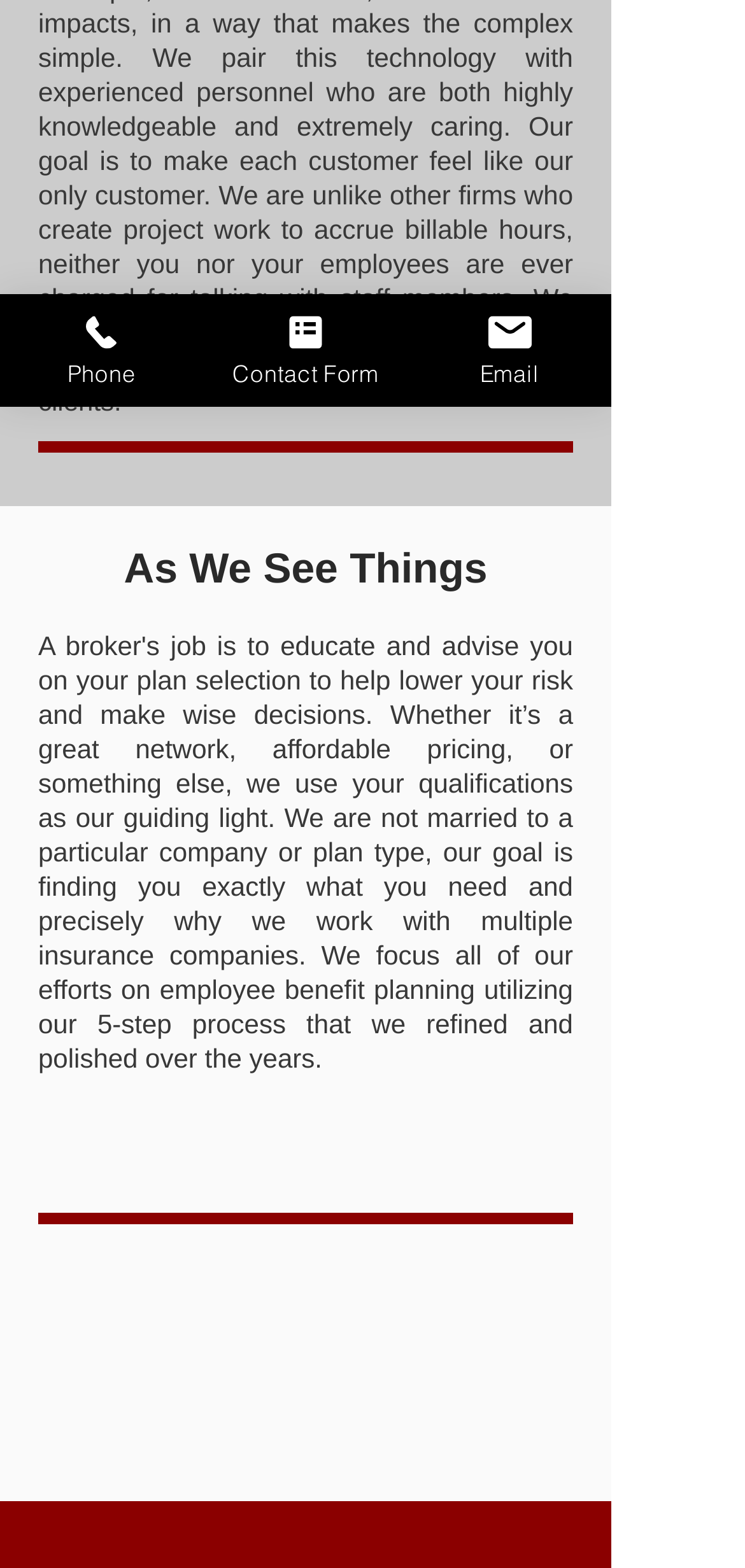Please locate the UI element described by "Email" and provide its bounding box coordinates.

[0.547, 0.188, 0.821, 0.259]